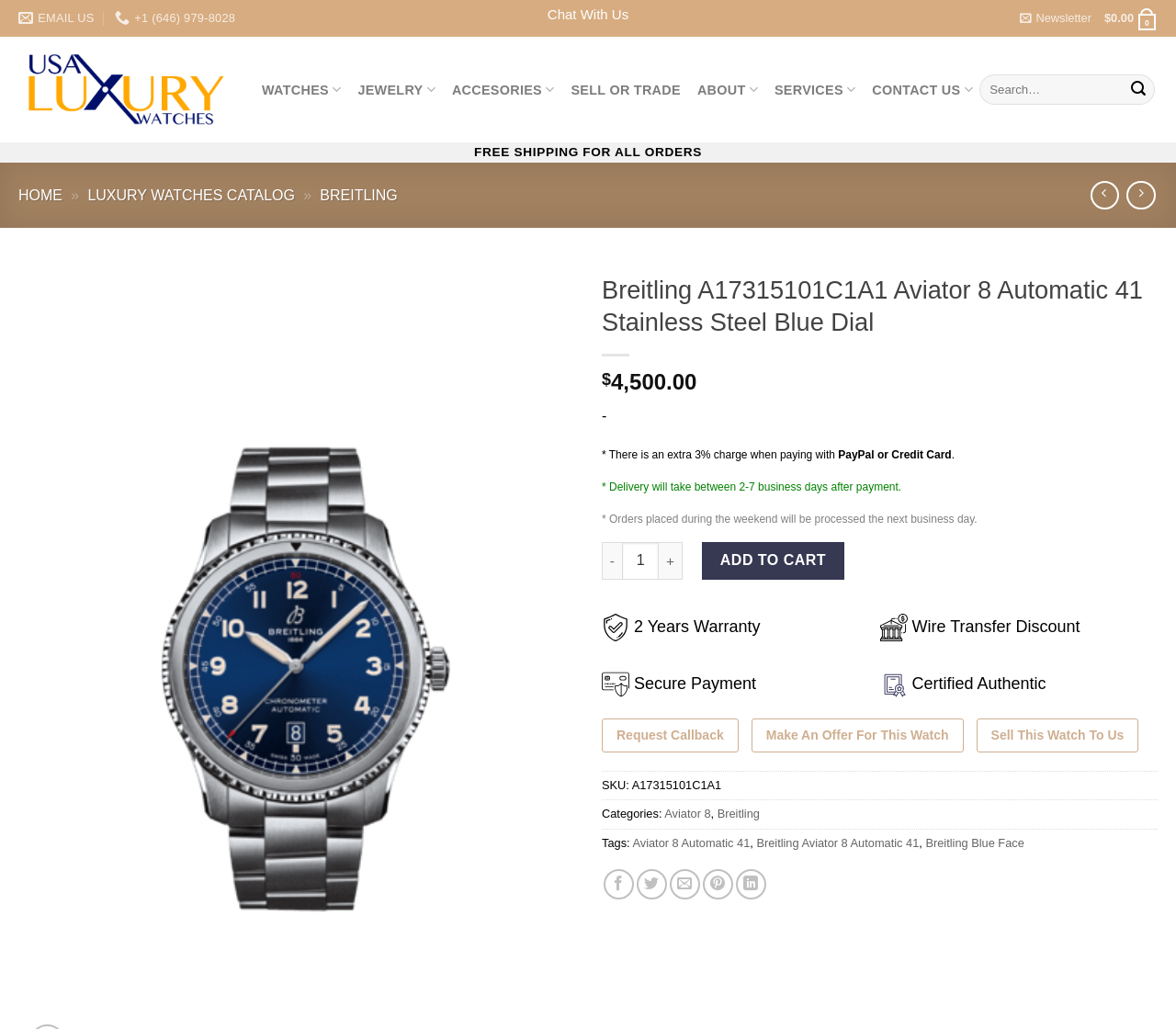Offer an in-depth caption of the entire webpage.

This webpage is about a luxury watch, specifically the Breitling A17315101C1A1 Aviator 8 Automatic 41 Stainless Steel Blue Dial. At the top of the page, there are several links and a search bar. The links include "EMAIL US", "Chat With Us", "Newsletter", and "$0.00 0", which is likely a shopping cart indicator. There is also a logo for "Luxury Watches USA" with an image and a link.

Below the top section, there is a navigation menu with links to "WATCHES", "JEWELRY", "ACCESORIES", "SELL OR TRADE", "ABOUT", "SERVICES", and "CONTACT US". Each of these links has a dropdown menu.

The main content of the page is dedicated to the watch, with a large heading displaying the watch's name and model number. Below the heading, there is a price listed as "$4,500.00" with an asterisk indicating that there is an extra 3% charge when paying with PayPal or credit card. There is also information about delivery times and a note about orders placed during the weekend.

To the right of the price information, there is a section to select the quantity of the watch, with a spin button and a button to add the watch to the cart. Below this section, there are several images and links related to the watch, including a 2-year warranty, wire transfer discount, secure payment, and certified authenticity.

Further down the page, there are buttons to request a callback, make an offer for the watch, or sell the watch to the website. There is also information about the watch's SKU, categories, and tags, with links to related pages.

At the very bottom of the page, there are social media links to share the watch on Facebook, Twitter, email, Pinterest, and LinkedIn.